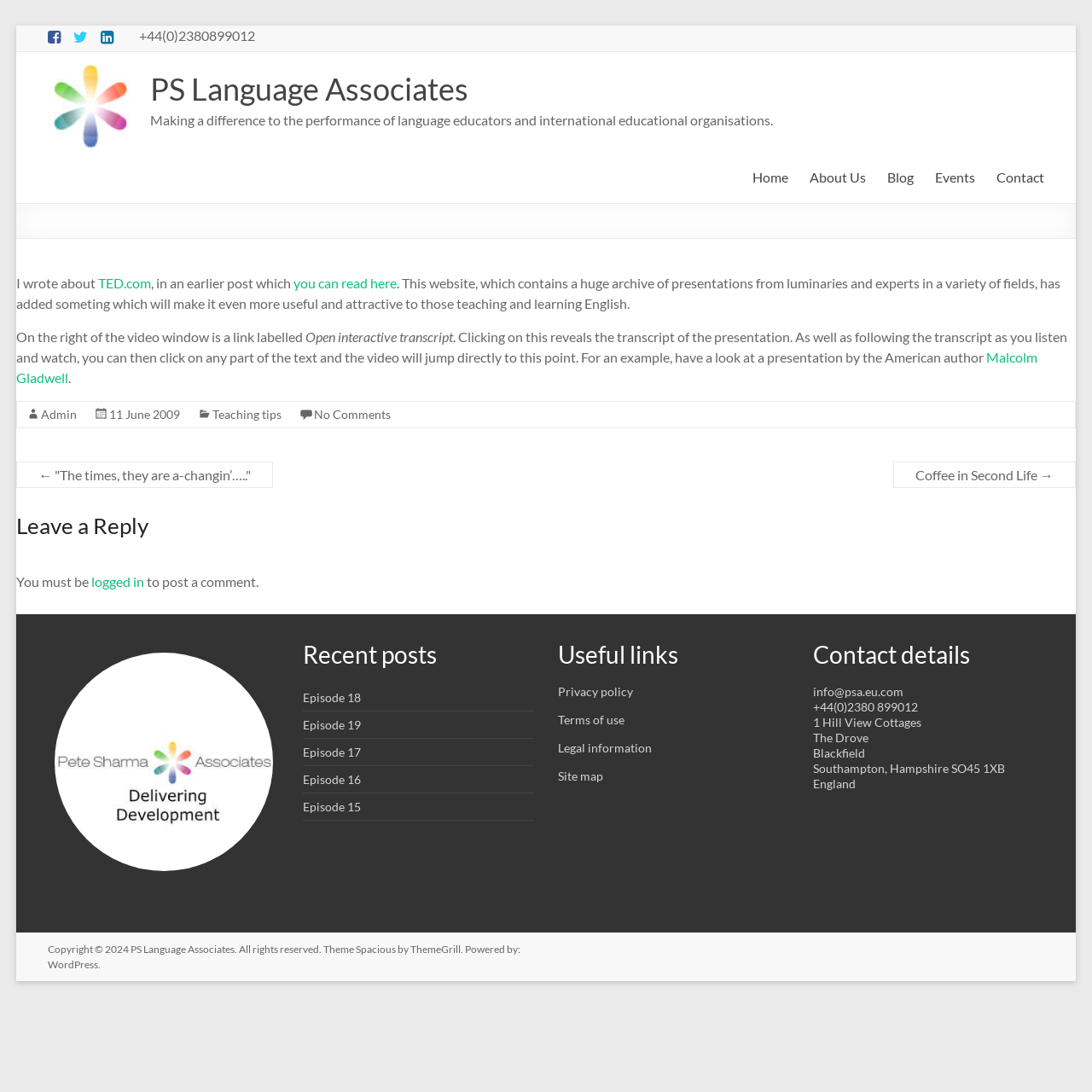What is the name of the author mentioned in the article?
Using the visual information, answer the question in a single word or phrase.

Malcolm Gladwell